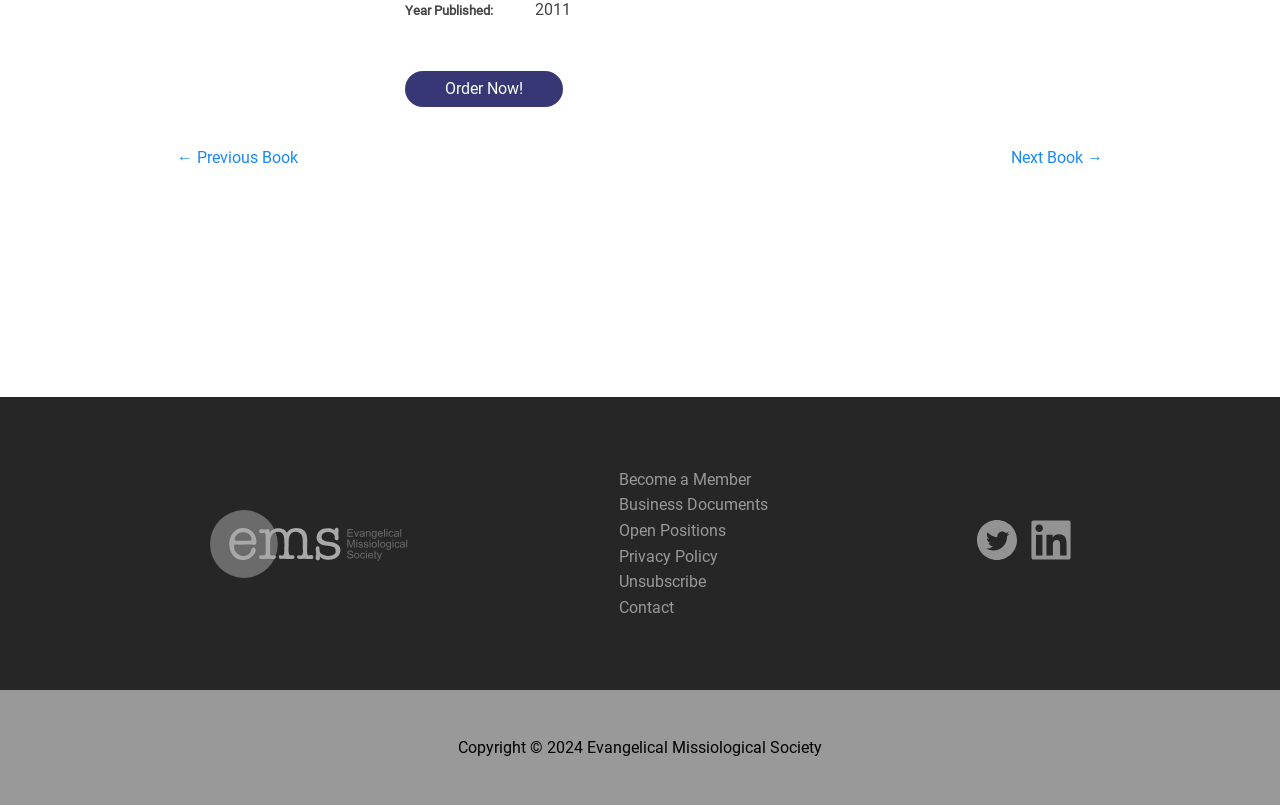Identify the bounding box coordinates for the UI element described as: ".st0{fill:#FFFFFF;}". The coordinates should be provided as four floats between 0 and 1: [left, top, right, bottom].

[0.763, 0.646, 0.794, 0.705]